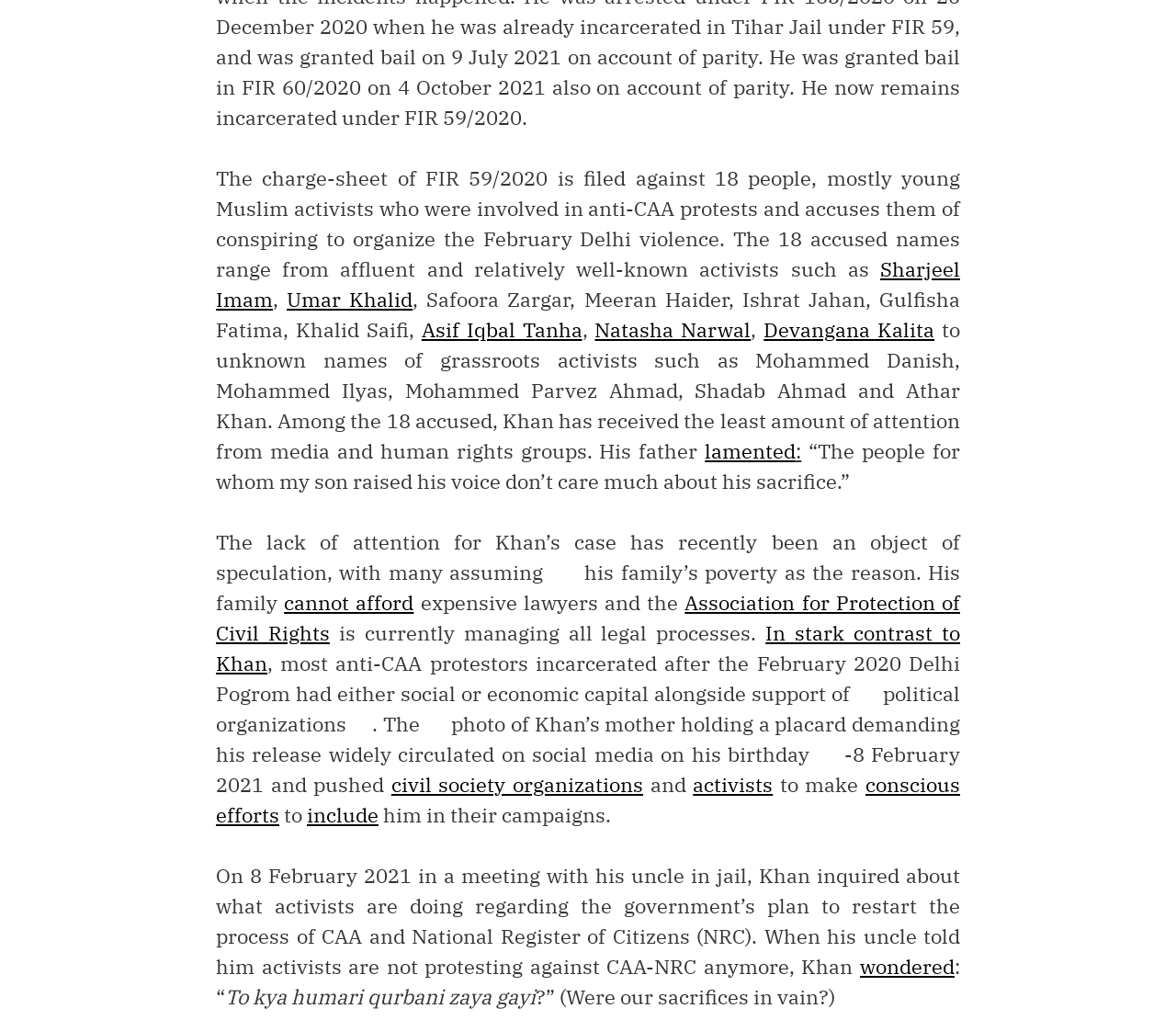What is the name of the activist mentioned in the article who wondered about the government's plan to restart the process of CAA and NRC?
Answer the question in a detailed and comprehensive manner.

According to the article, Khan inquired about what activists are doing regarding the government's plan to restart the process of CAA and National Register of Citizens (NRC) during a meeting with his uncle in jail.